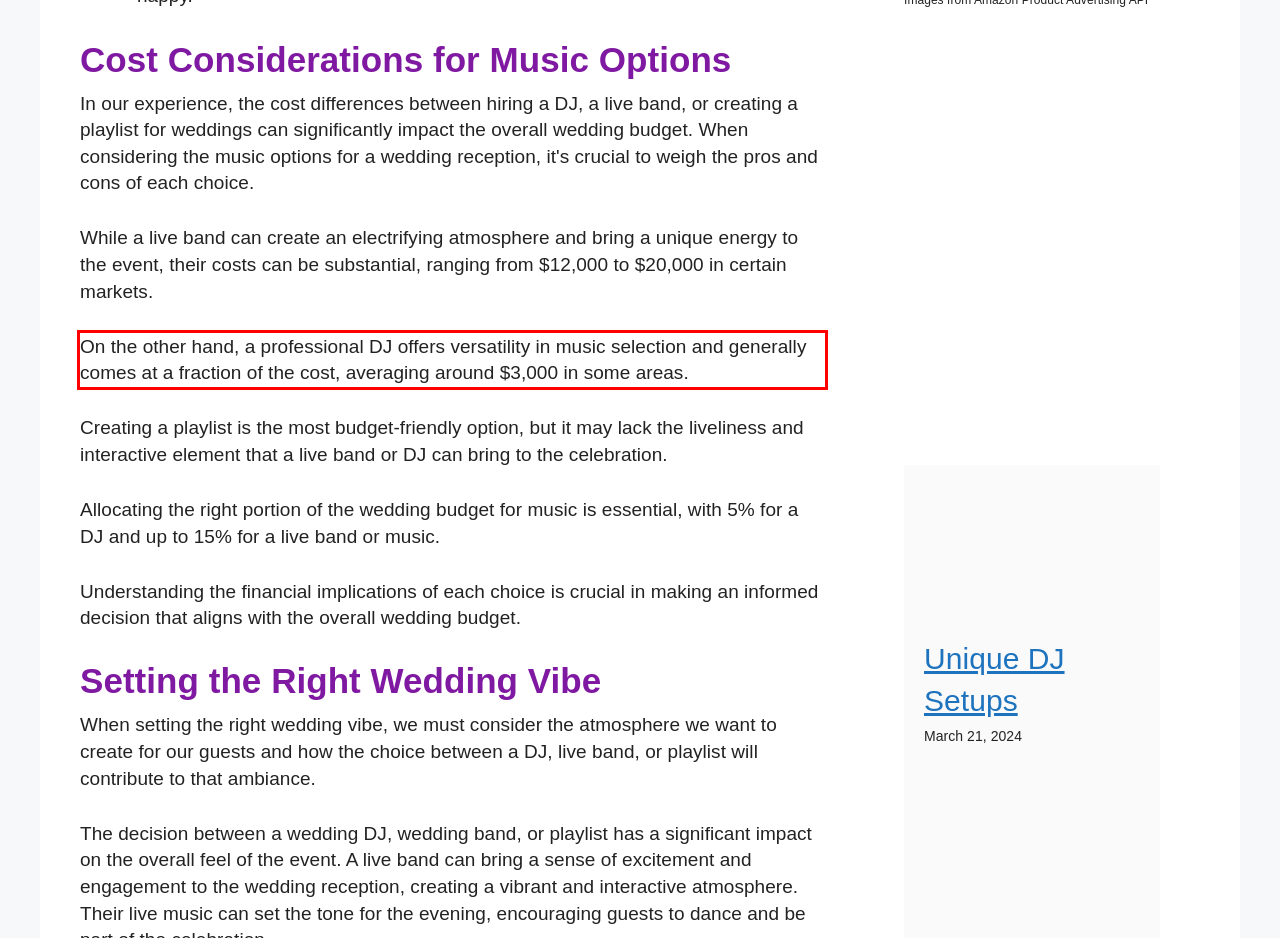The screenshot you have been given contains a UI element surrounded by a red rectangle. Use OCR to read and extract the text inside this red rectangle.

On the other hand, a professional DJ offers versatility in music selection and generally comes at a fraction of the cost, averaging around $3,000 in some areas.